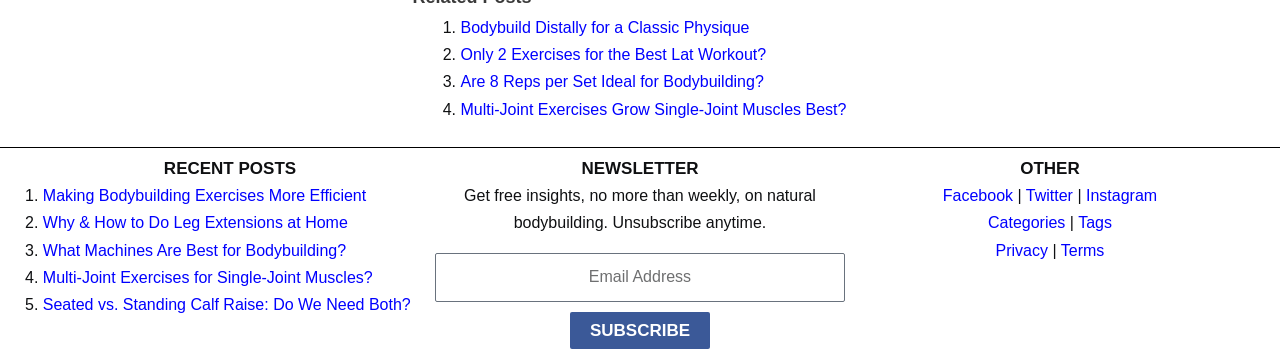Please specify the bounding box coordinates of the region to click in order to perform the following instruction: "Visit the Facebook page".

[0.737, 0.514, 0.791, 0.561]